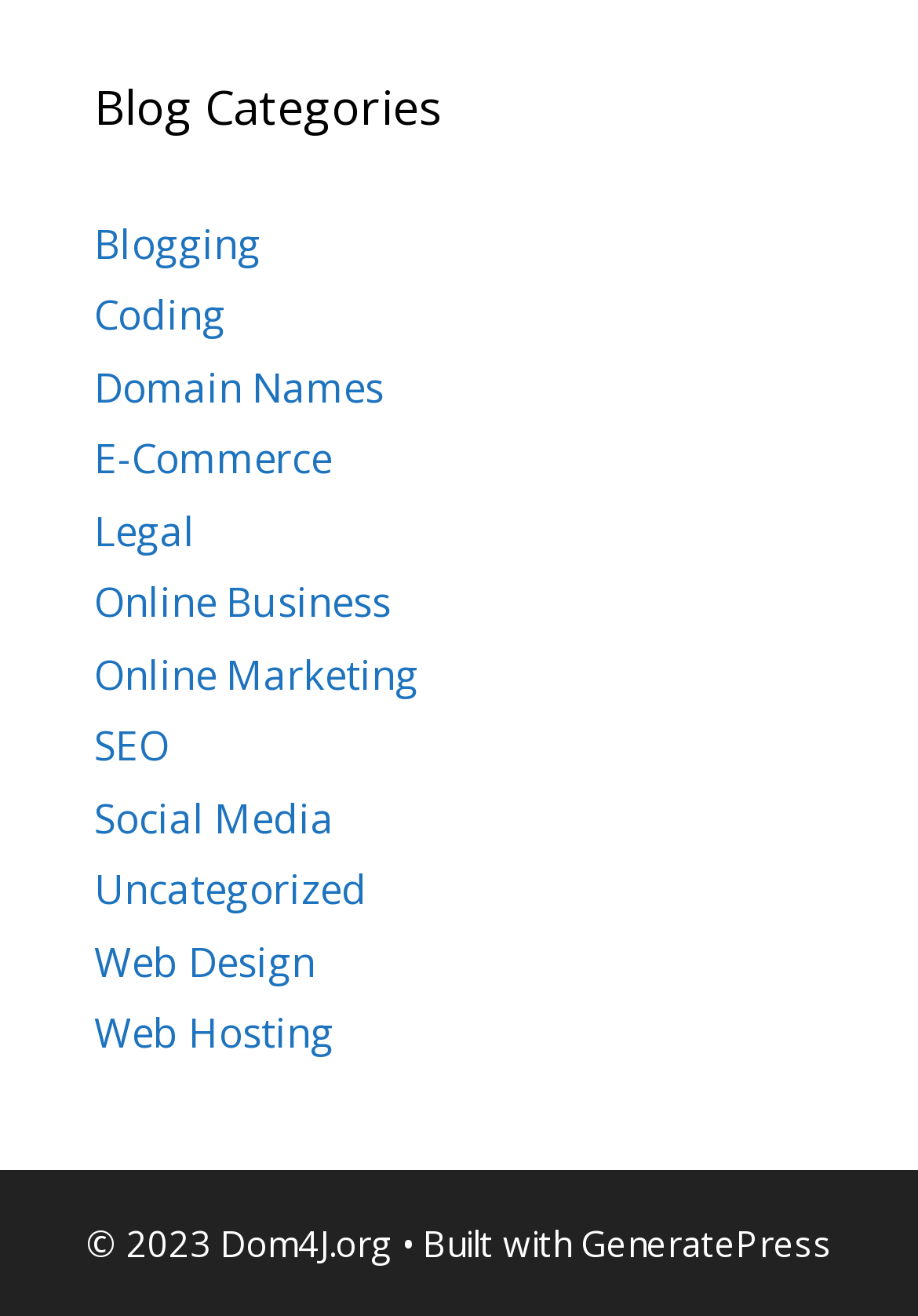How many categories are listed on the webpage?
Please use the image to provide a one-word or short phrase answer.

13